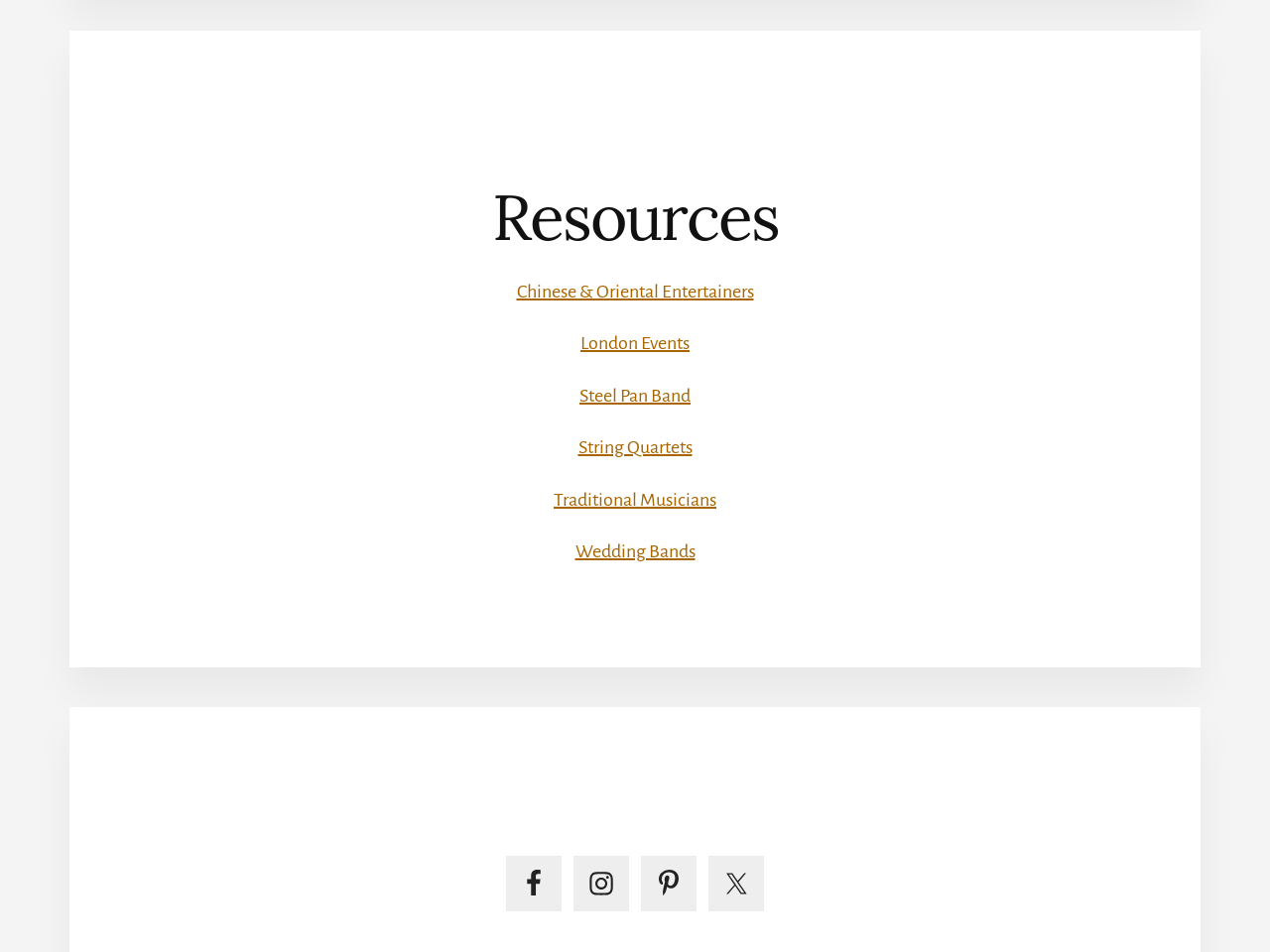Give a one-word or short phrase answer to this question: 
What is the common theme among the links listed under 'Resources'?

Entertainment